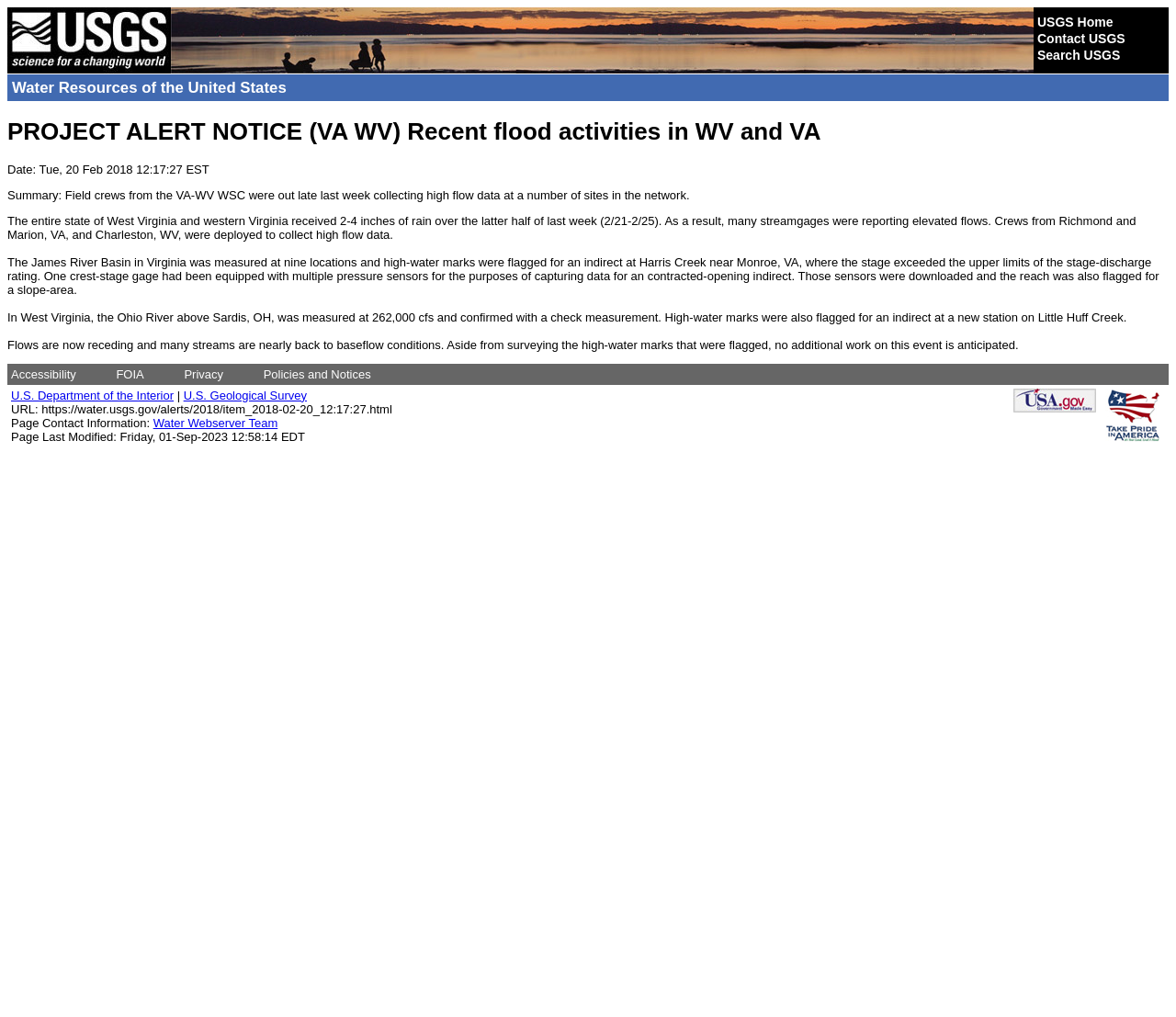What is the name of the team that is responsible for the webpage?
Look at the screenshot and provide an in-depth answer.

I found the name of the team by looking at the link element that says 'Water Webserver Team' and is labeled as 'Page Contact Information'.